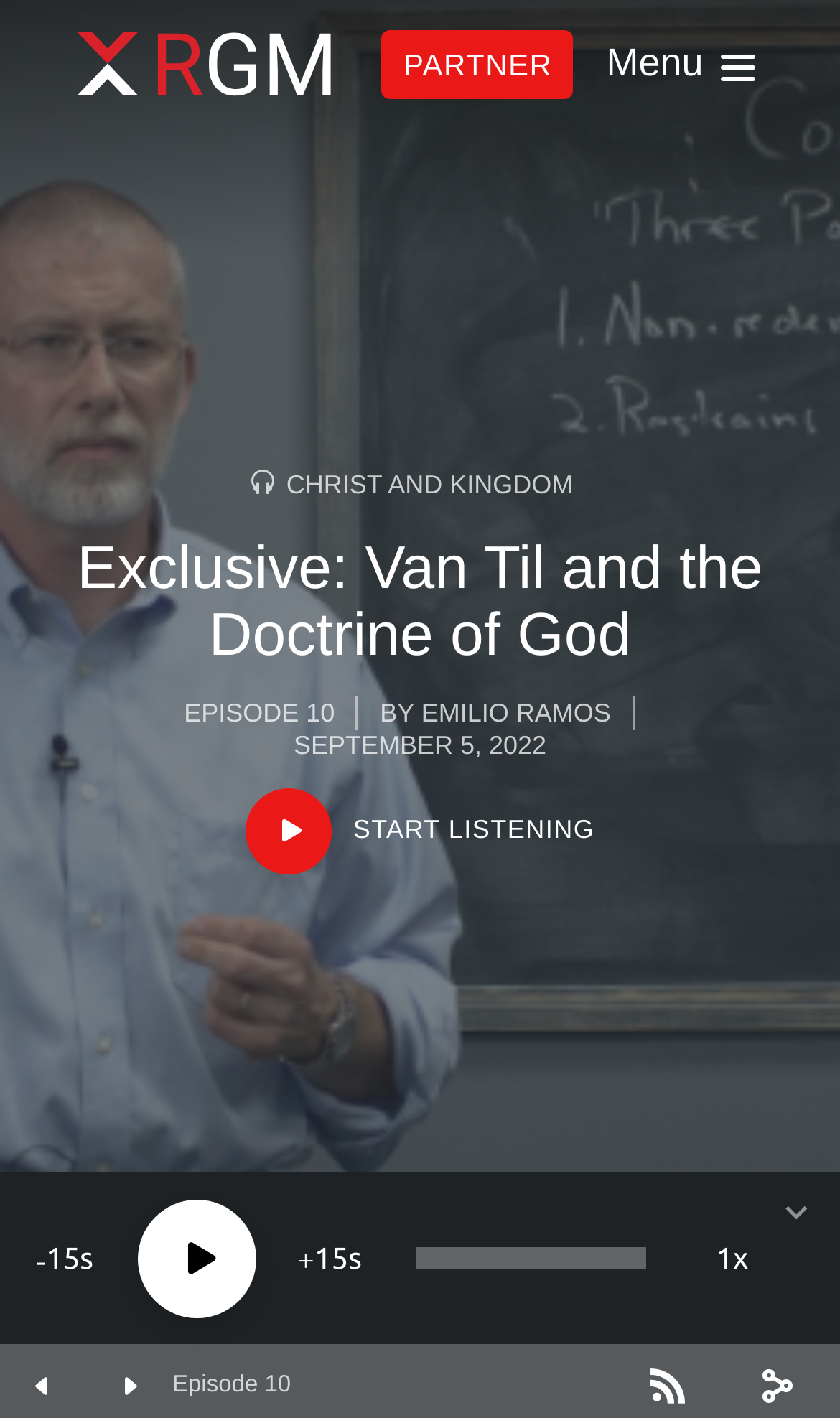Analyze the image and provide a detailed answer to the question: What is the function of the button with the '' icon?

I found the answer by examining the link element ' START LISTENING' which is located at [0.292, 0.556, 0.708, 0.616] and is a child of the root element.